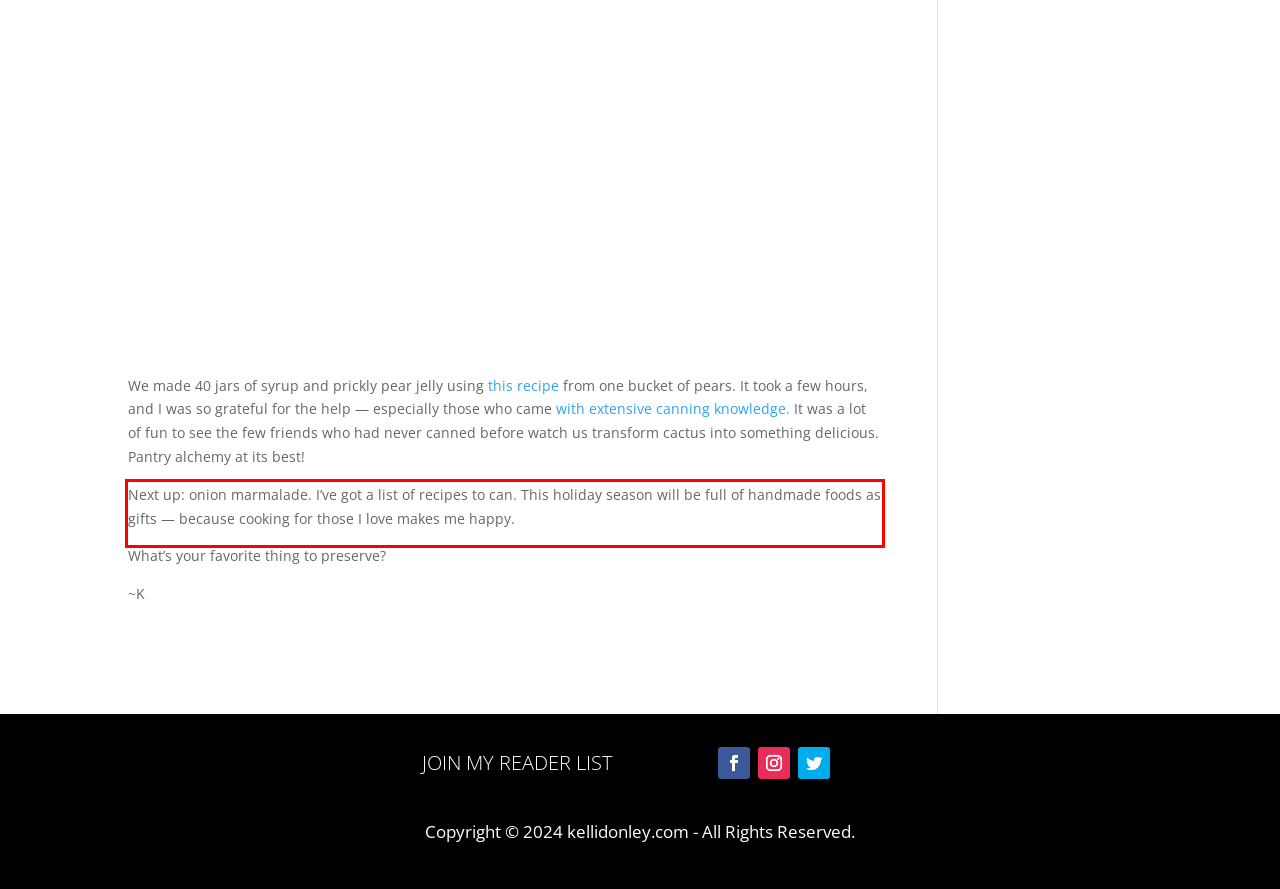Using the provided screenshot, read and generate the text content within the red-bordered area.

Next up: onion marmalade. I’ve got a list of recipes to can. This holiday season will be full of handmade foods as gifts — because cooking for those I love makes me happy.